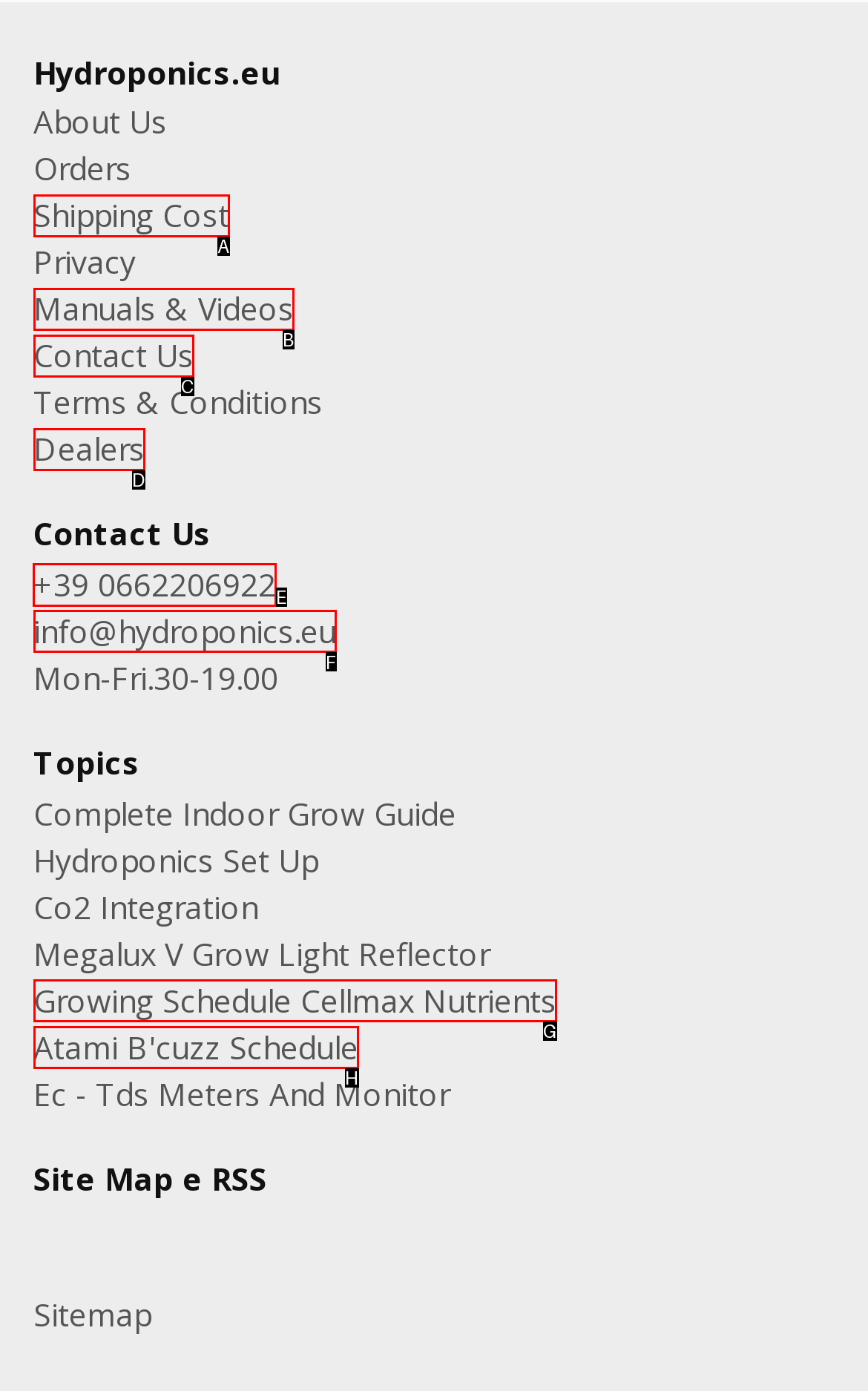Tell me which one HTML element I should click to complete the following instruction: view contact information
Answer with the option's letter from the given choices directly.

E